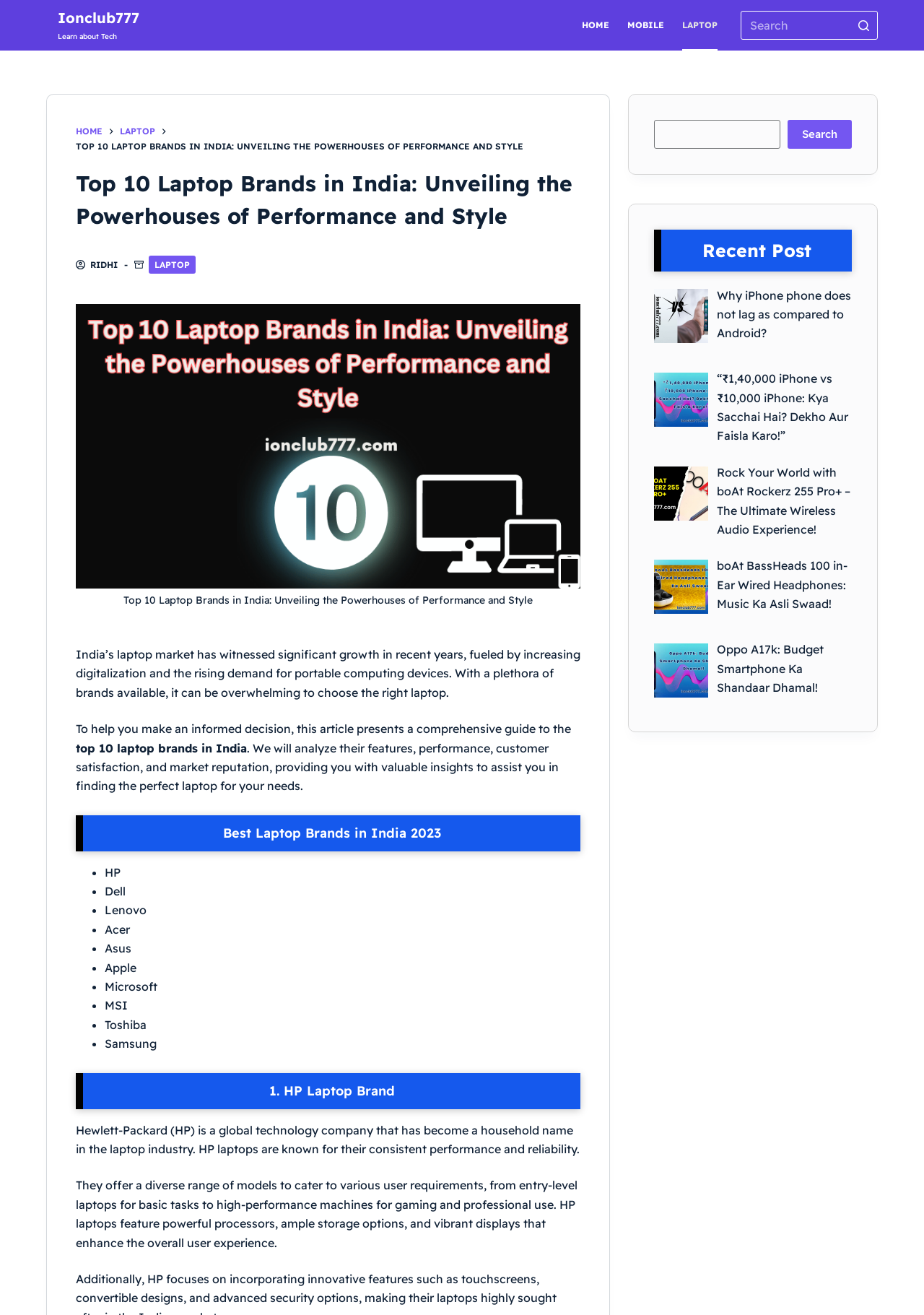Generate a thorough explanation of the webpage's elements.

This webpage is about the top 10 laptop brands in India, providing a comprehensive guide to help users make an informed decision when choosing a laptop. At the top of the page, there is a navigation menu with links to "HOME", "MOBILE", and "LAPTOP" sections. Below the navigation menu, there is a search bar with a search button.

The main content of the page is divided into sections, starting with a heading "Top 10 Laptop Brands in India: Unveiling the Powerhouses of Performance and Style". This section features an image and a brief introduction to the Indian laptop market, explaining the growth of the market and the importance of choosing the right laptop.

The next section lists the top 10 laptop brands in India, including HP, Dell, Lenovo, Acer, Asus, Apple, Microsoft, MSI, Toshiba, and Samsung. Each brand is represented by a bullet point, and the list is followed by a detailed description of each brand, including their features, performance, customer satisfaction, and market reputation.

The page also features a section titled "Best Laptop Brands in India 2023", which provides a brief overview of the top laptop brands in India. Below this section, there are detailed descriptions of each brand, including HP, which is known for its consistent performance and reliability.

On the right side of the page, there is a section titled "Recent Post", which features links to recent articles, including "Why iPhone phone does not lag as compared to Android?", "₹1,40,000 iPhone vs ₹10,000 iPhone: Kya Sacchai Hai? Dekho Aur Faisla Karo!", "boAt Rockerz 255 Pro+ Rock Your World with boAt Rockerz 255 Pro+ – The Ultimate Wireless Audio Experience!", "boAt BassHeads 100 in-Ear Wired Headphones: Music Ka Asli Swaad!", and "Oppo A17k: Budget Smartphone Ka Shandaar Dhamal!". Each article is represented by a link and an image.